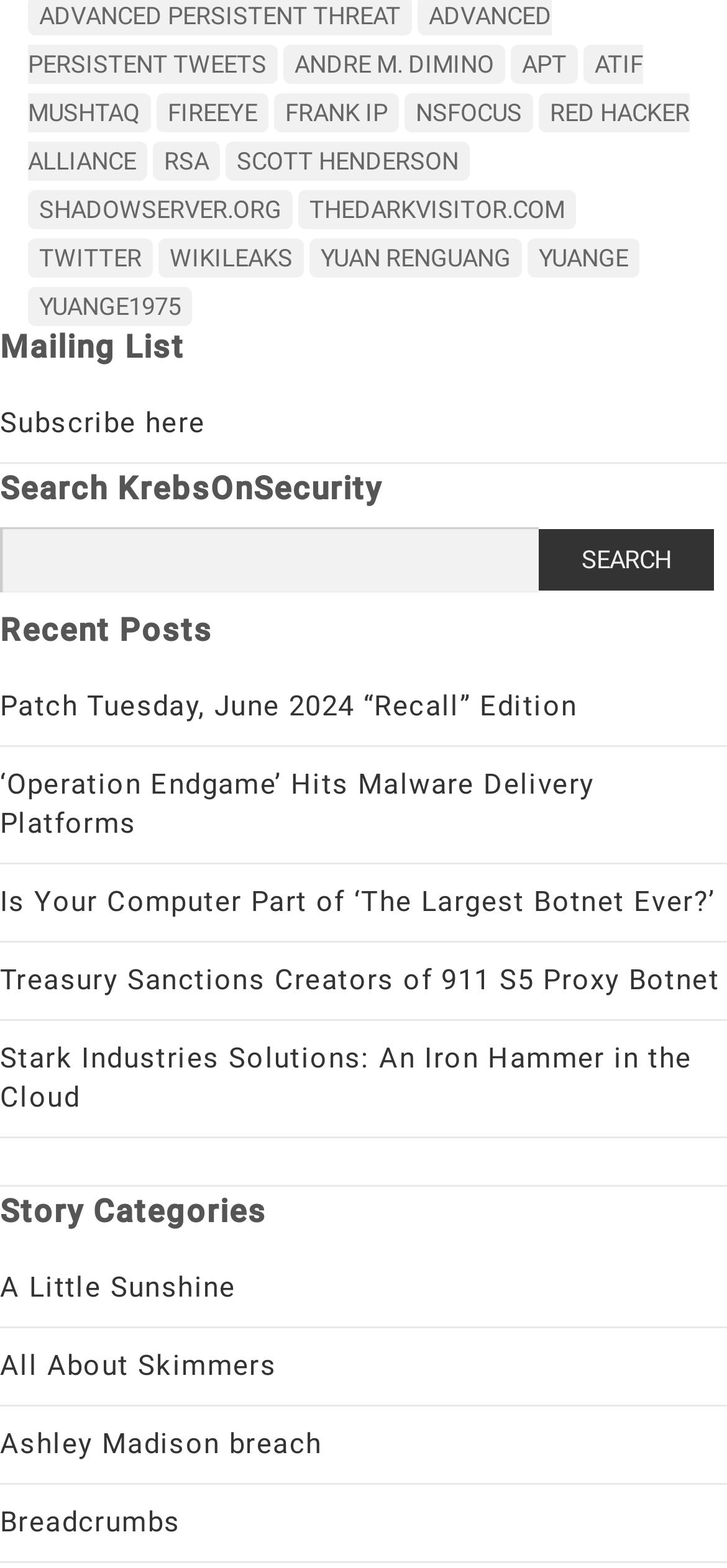Locate the bounding box of the UI element with the following description: "Atif Mushtaq".

[0.038, 0.029, 0.885, 0.085]